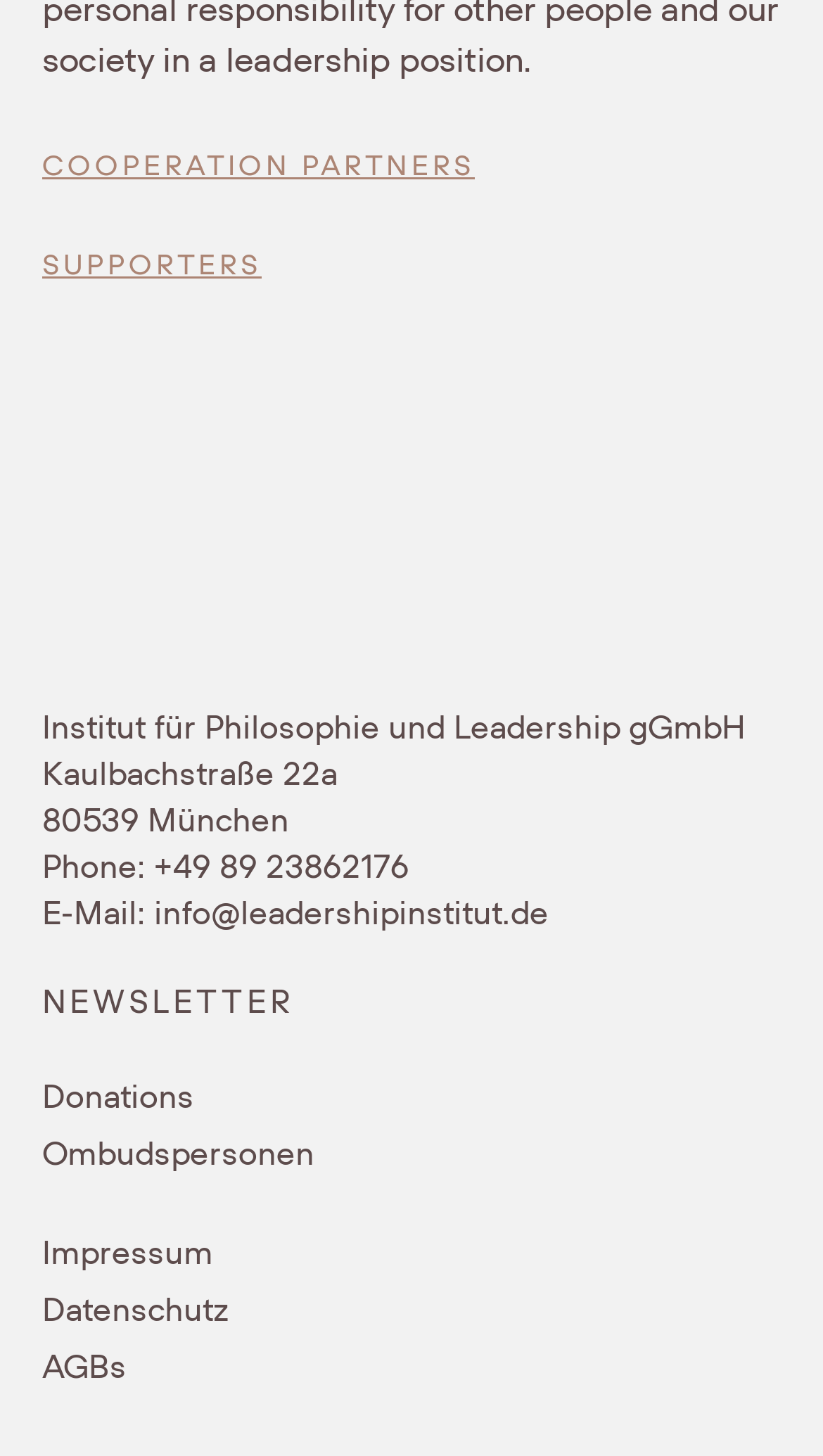Determine the bounding box coordinates of the clickable element to achieve the following action: 'View cooperation partners'. Provide the coordinates as four float values between 0 and 1, formatted as [left, top, right, bottom].

[0.051, 0.106, 0.577, 0.125]